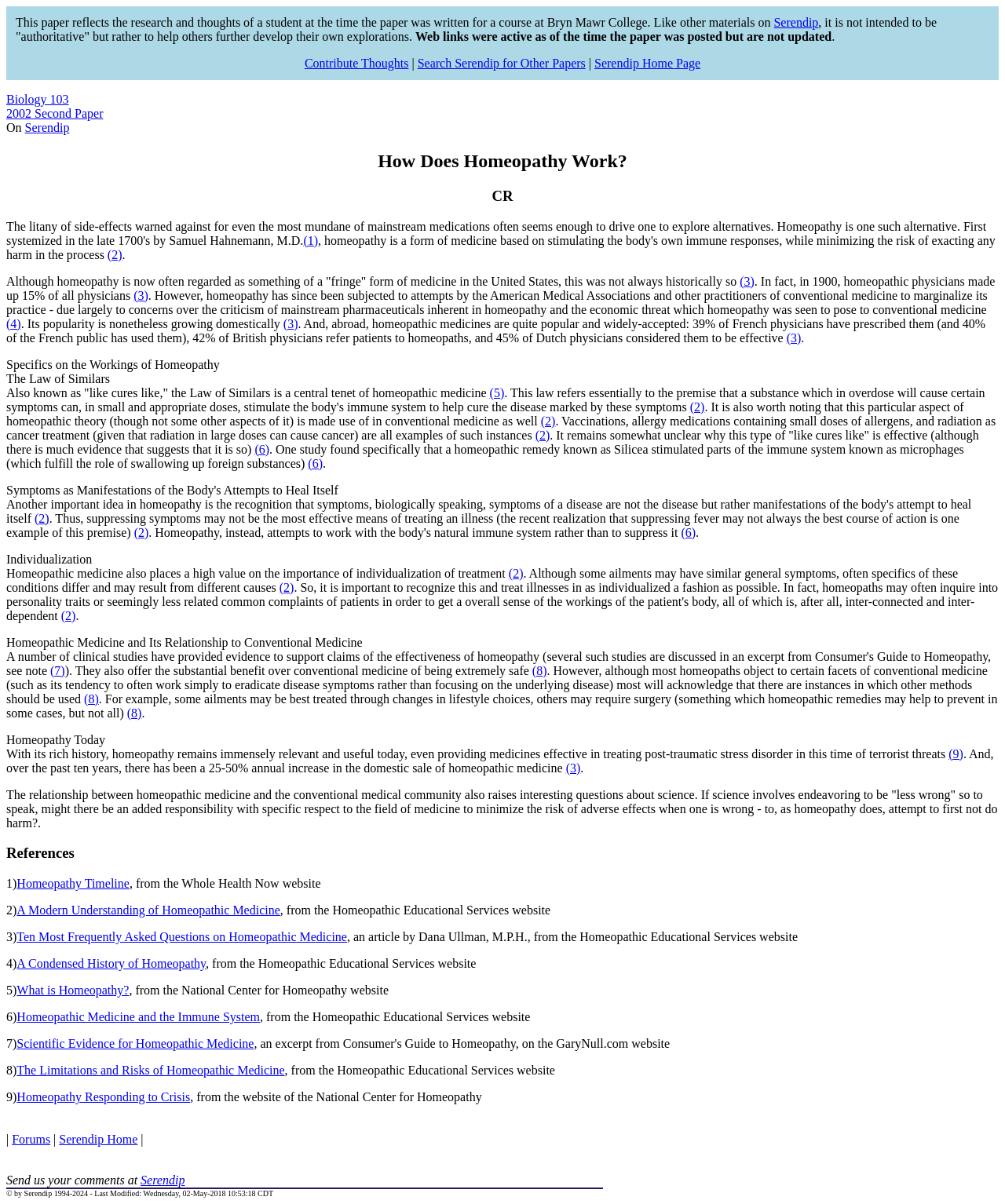Provide your answer to the question using just one word or phrase: What percentage of French physicians have prescribed homeopathic medicines?

39%